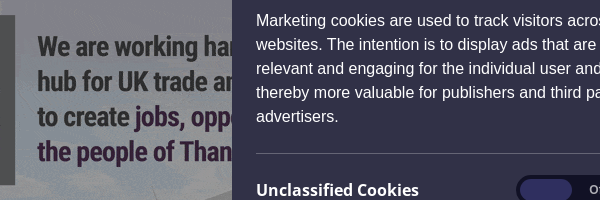What is the status of unclassified cookies?
Using the image, respond with a single word or phrase.

Being assessed